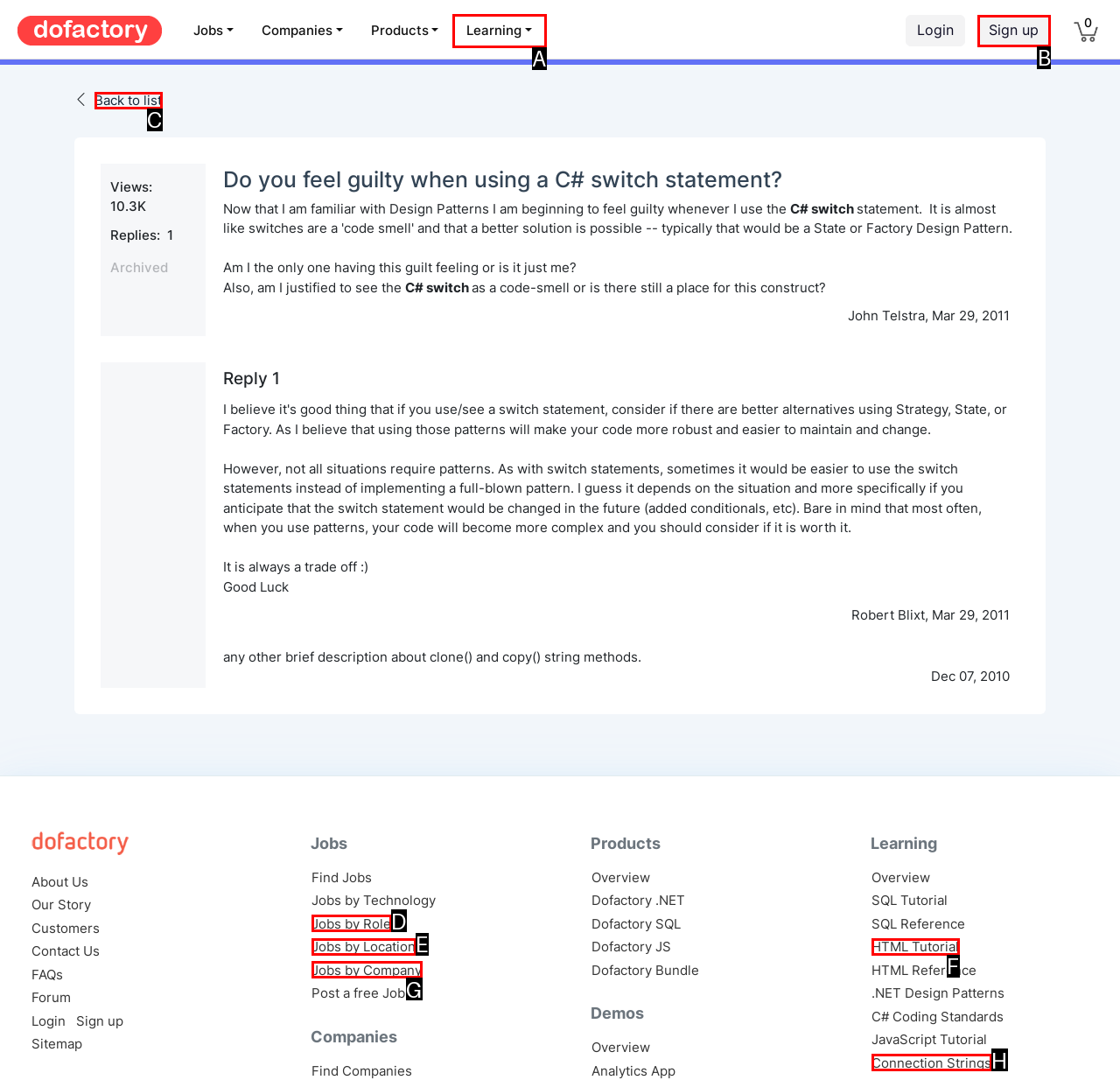Identify the HTML element to select in order to accomplish the following task: Click on the 'Sign up' link
Reply with the letter of the chosen option from the given choices directly.

B